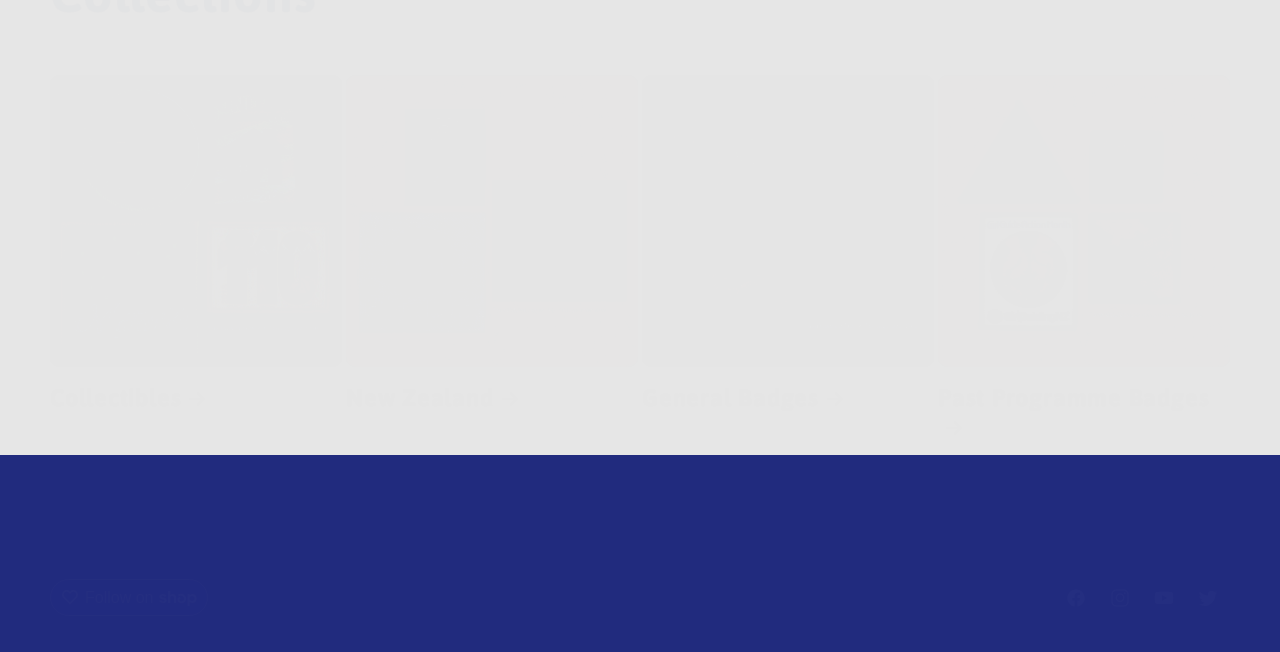How many images are there on the webpage?
From the image, provide a succinct answer in one word or a short phrase.

9